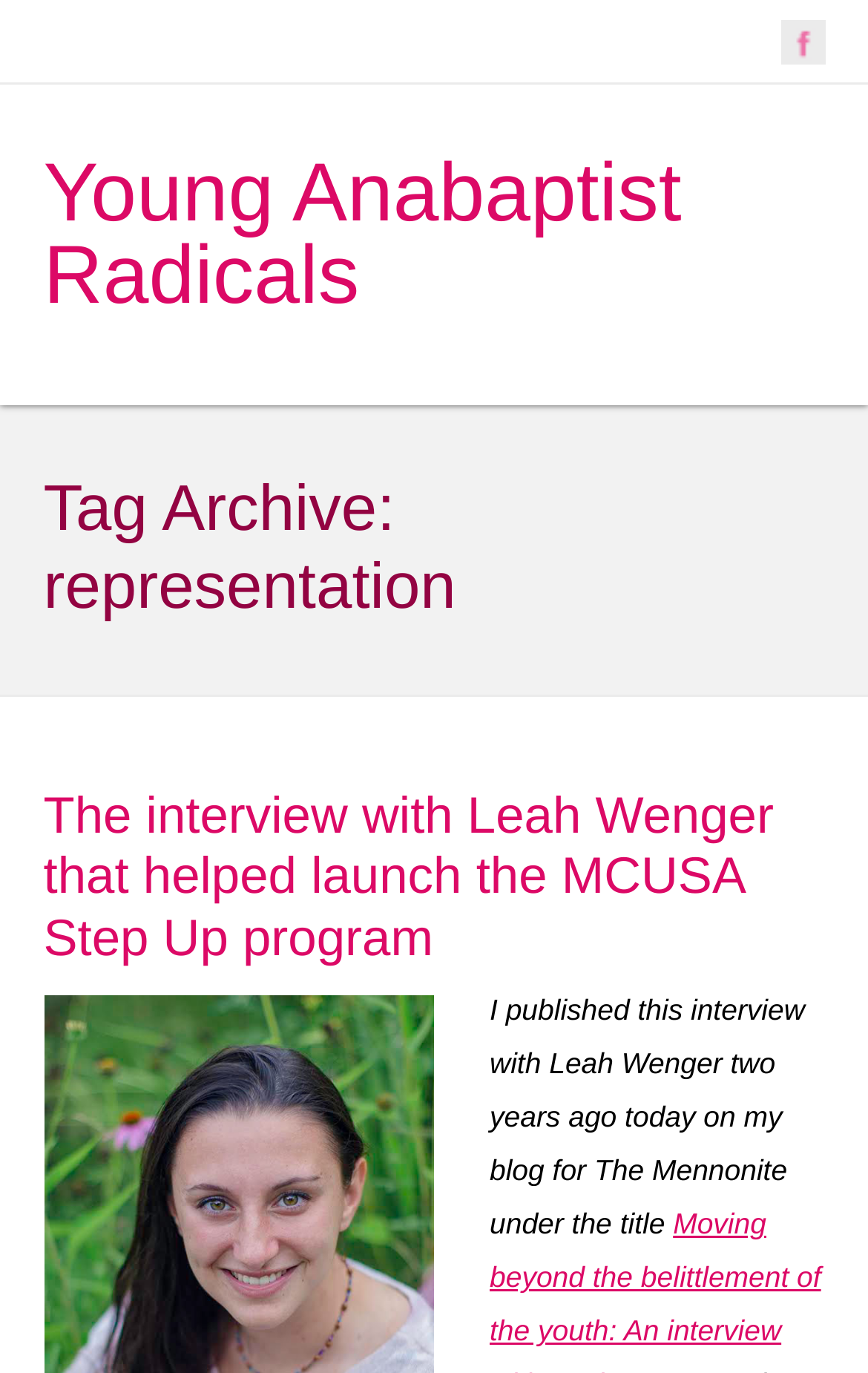Identify the bounding box coordinates for the UI element described as follows: alt="Facebook". Use the format (top-left x, top-left y, bottom-right x, bottom-right y) and ensure all values are floating point numbers between 0 and 1.

[0.899, 0.015, 0.95, 0.047]